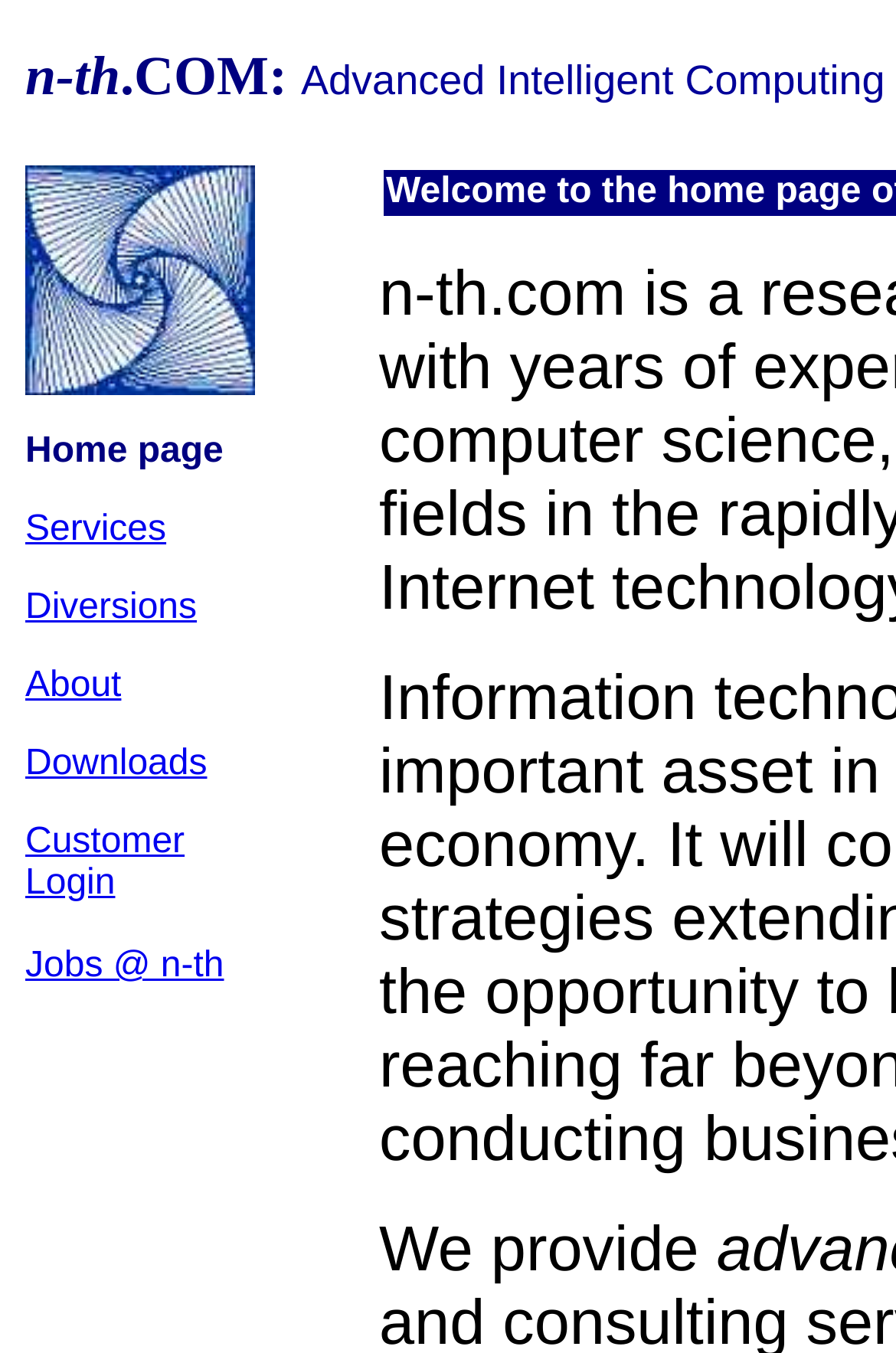Using the information from the screenshot, answer the following question thoroughly:
Is the image located above or below the top menu?

I compared the y1 and y2 coordinates of the image element ([0.122, 0.292]) with those of the top menu link elements, and found that the image is located above the top menu.